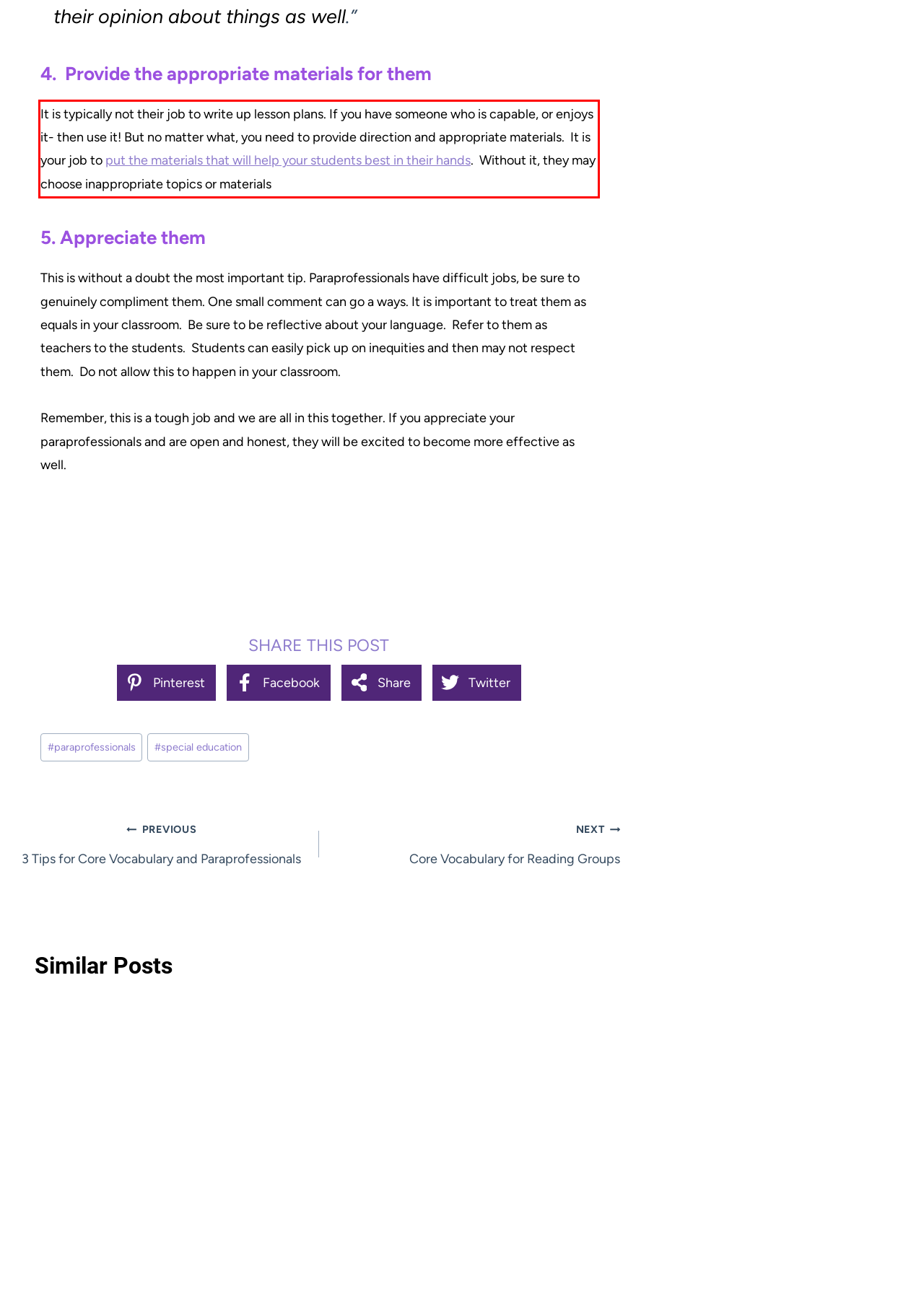Using the provided screenshot of a webpage, recognize and generate the text found within the red rectangle bounding box.

It is typically not their job to write up lesson plans. If you have someone who is capable, or enjoys it- then use it! But no matter what, you need to provide direction and appropriate materials. It is your job to put the materials that will help your students best in their hands. Without it, they may choose inappropriate topics or materials